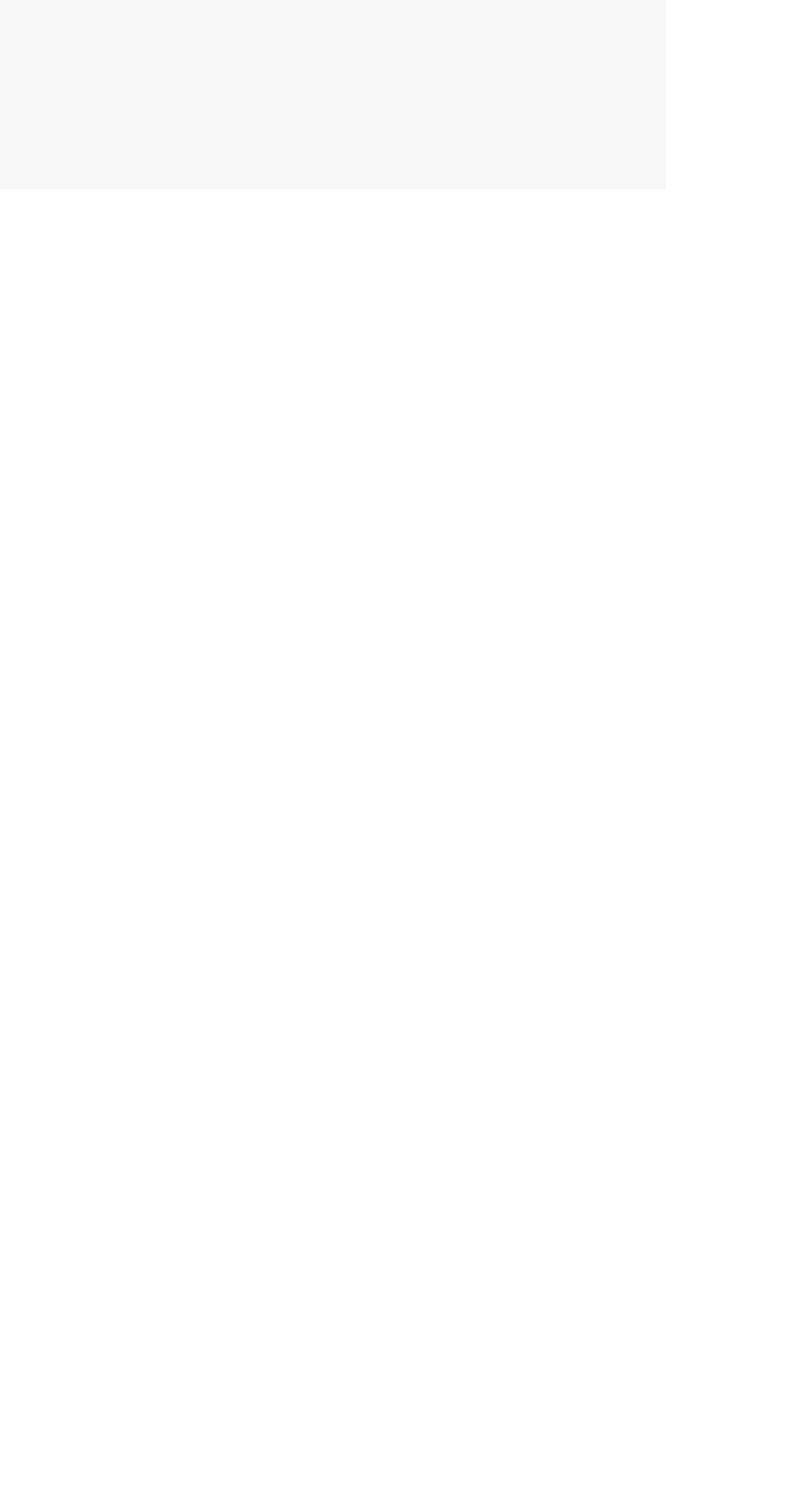Look at the image and give a detailed response to the following question: What is the company name?

The company name can be found in the heading element at the top of the webpage, which contains the company's name, phone number, email, and address.